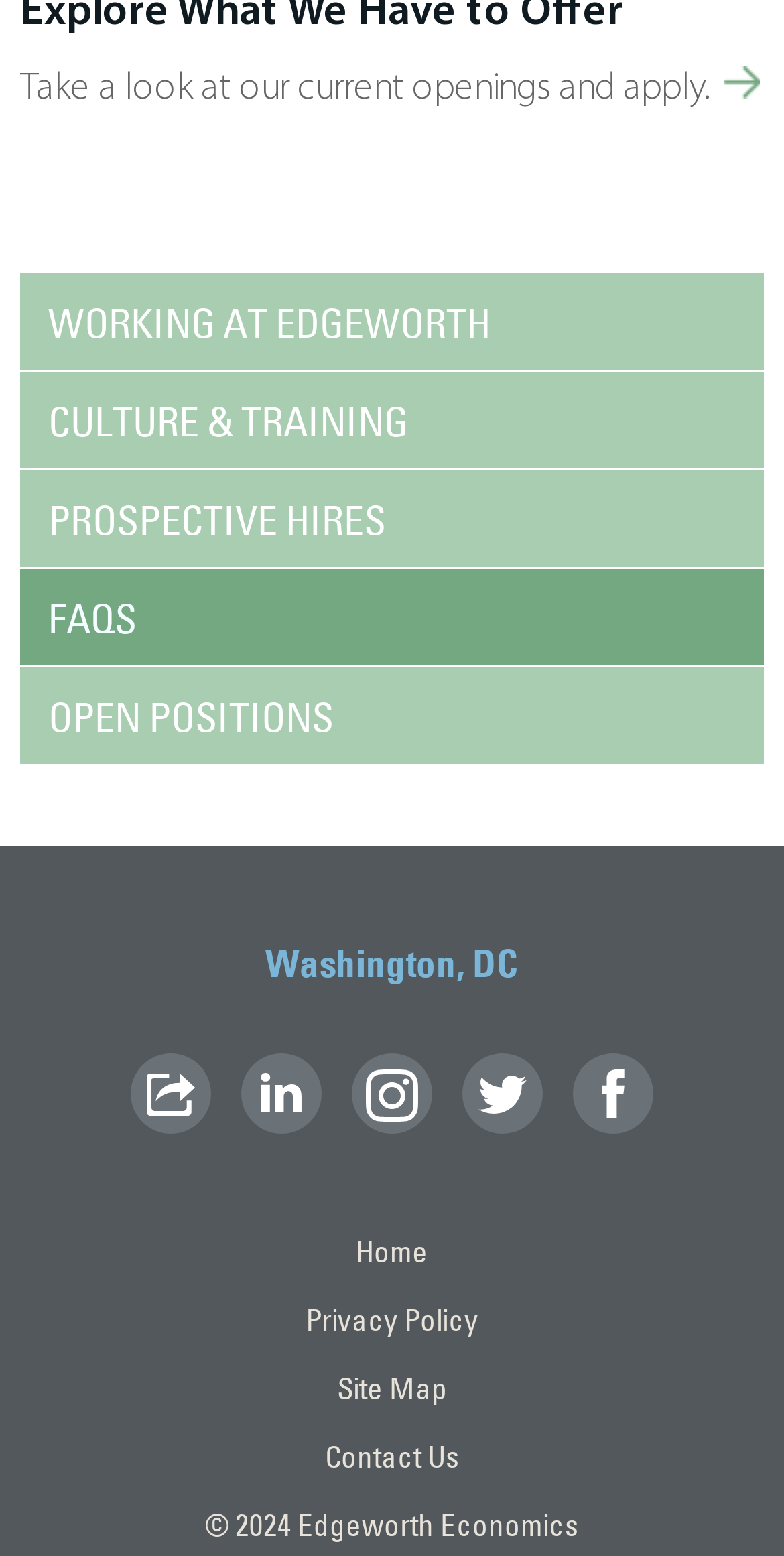Based on the image, please respond to the question with as much detail as possible:
What is the first link in the main navigation menu?

The main navigation menu is located at the top of the webpage, and the first link is 'WORKING AT EDGEWORTH', which has a bounding box coordinate of [0.026, 0.176, 0.974, 0.238].